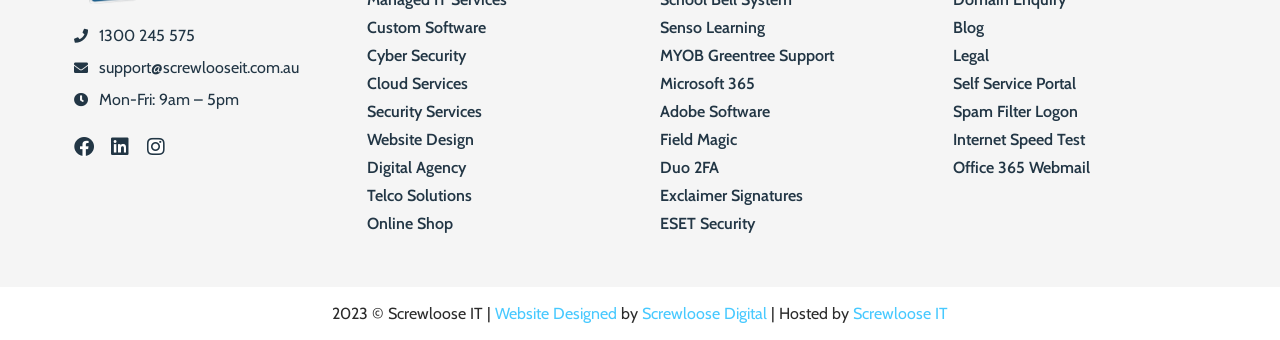From the webpage screenshot, predict the bounding box of the UI element that matches this description: "Legal".

[0.745, 0.125, 0.942, 0.207]